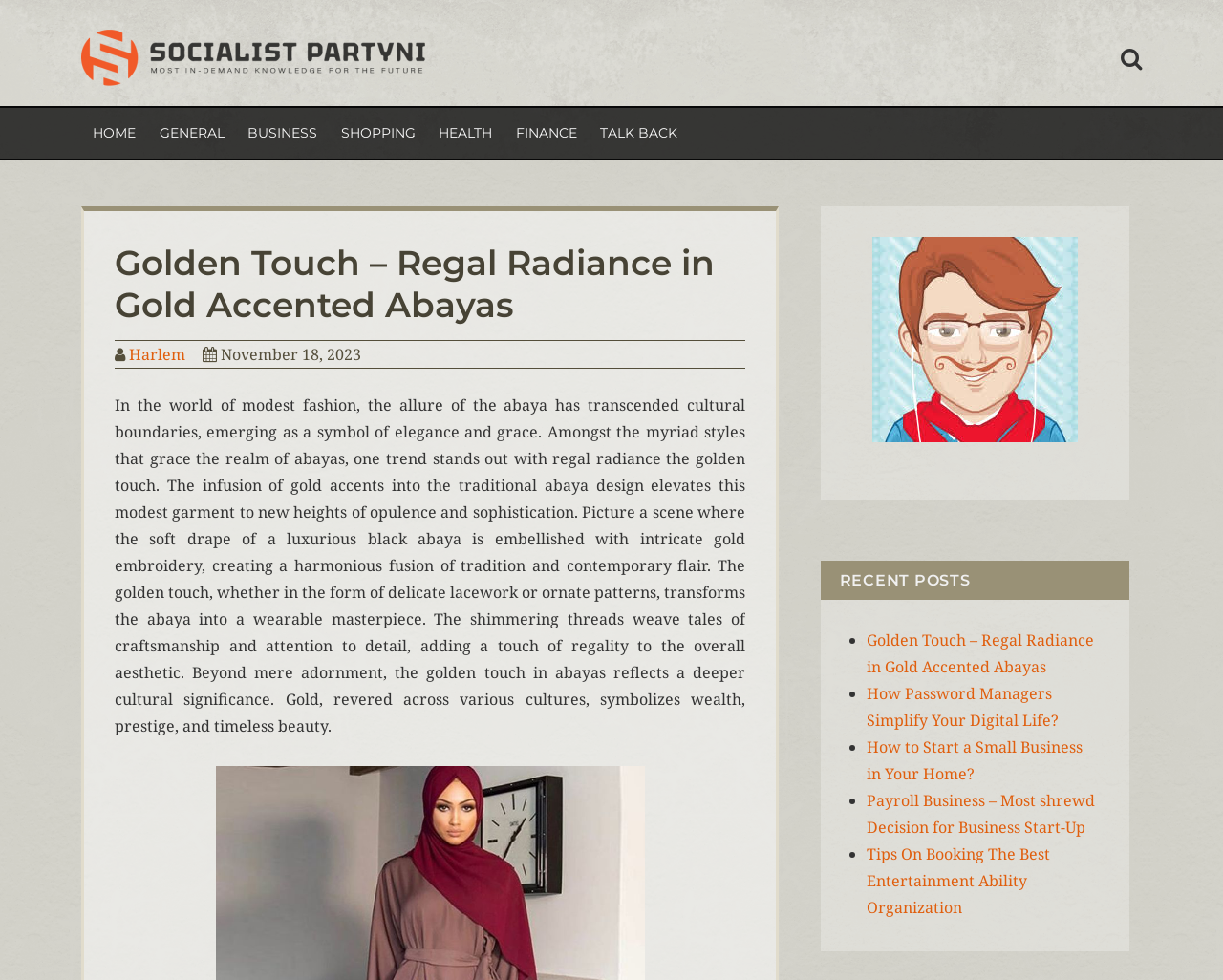Specify the bounding box coordinates of the element's area that should be clicked to execute the given instruction: "Read the article 'Golden Touch – Regal Radiance in Gold Accented Abayas'". The coordinates should be four float numbers between 0 and 1, i.e., [left, top, right, bottom].

[0.094, 0.246, 0.609, 0.332]